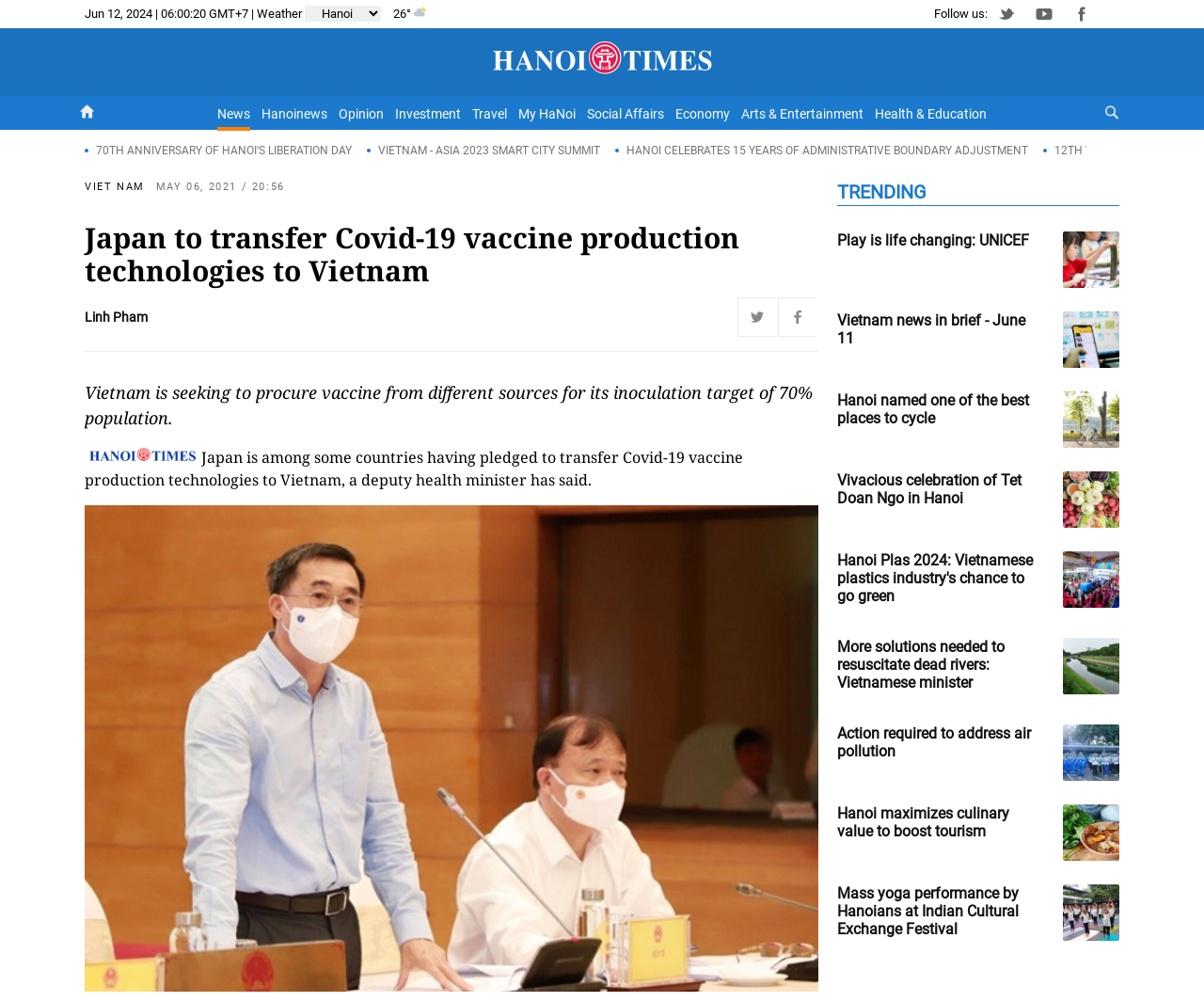Summarize the webpage with a detailed and informative caption.

This webpage appears to be a news website, specifically the Hanoi Times, with a focus on news articles and trending topics. At the top of the page, there is a header section with a date and time display, a weather indicator, and a combobox. Below this, there is a prominent heading "Hanoi Times" with a link to the website's homepage.

The main content of the page is divided into two sections. On the left side, there is a list of news articles with headings, summaries, and images. The articles are arranged in a vertical column, with the most recent or prominent articles at the top. Each article has a heading, a brief summary, and an accompanying image.

On the right side of the page, there is a section labeled "TRENDING" with a list of popular or trending news articles. These articles are also arranged in a vertical column, with headings, summaries, and images.

In the top-right corner of the page, there is a search bar with a disabled textbox and a "Search HaNoiTimes" label. Below this, there are links to various news categories, such as "News", "Opinion", "Investment", and "Travel".

The webpage also features social media links, including Twitter and Facebook, with accompanying images. There are also several images scattered throughout the page, including a logo for the Hanoi Times and various icons for news categories.

The main article on the page appears to be about Japan transferring Covid-19 vaccine production technologies to Vietnam, with a heading, a brief summary, and an image. The article is divided into paragraphs, with the first paragraph summarizing the main point of the article.